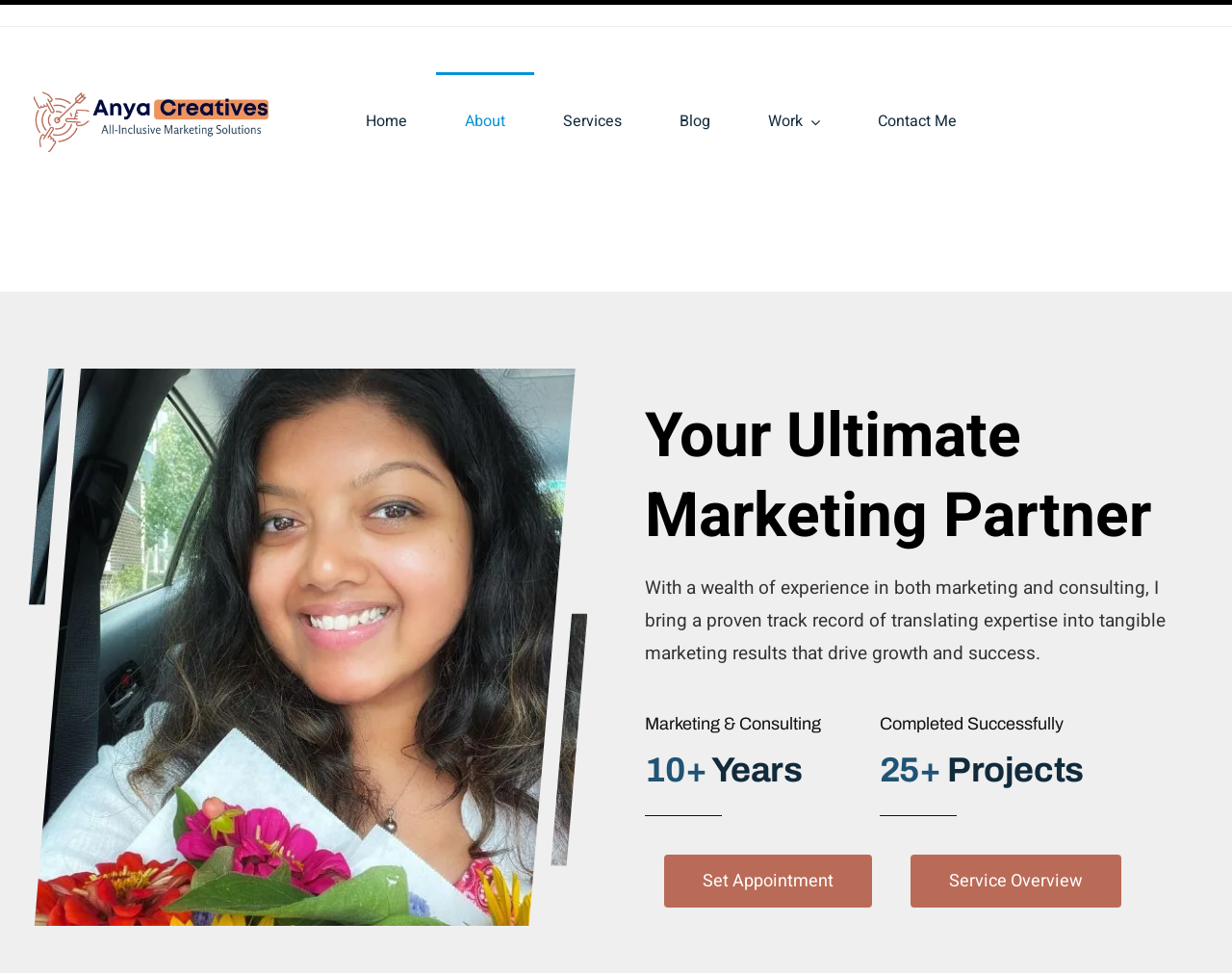Please identify the bounding box coordinates of the clickable region that I should interact with to perform the following instruction: "Learn more about the services". The coordinates should be expressed as four float numbers between 0 and 1, i.e., [left, top, right, bottom].

[0.739, 0.878, 0.91, 0.933]